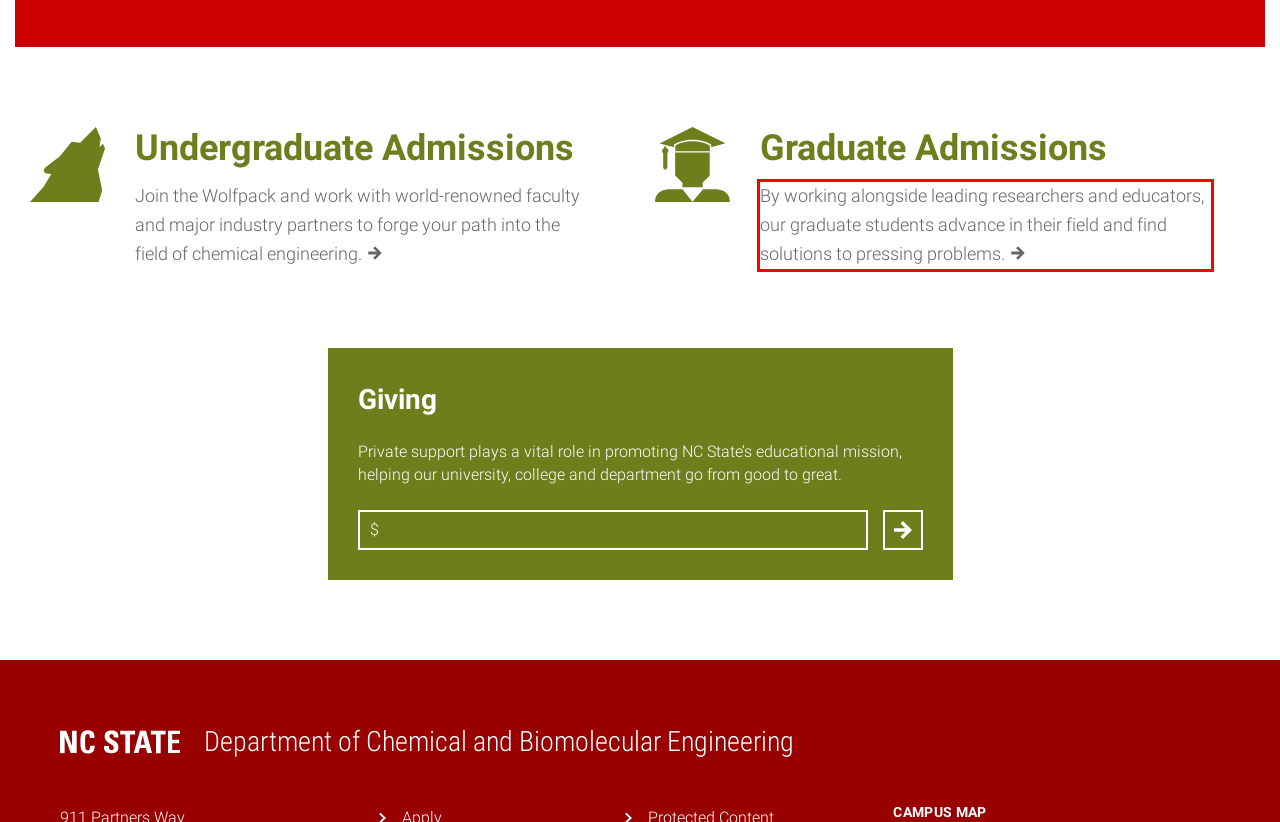Look at the screenshot of the webpage, locate the red rectangle bounding box, and generate the text content that it contains.

By working alongside leading researchers and educators, our graduate students advance in their field and find solutions to pressing problems.